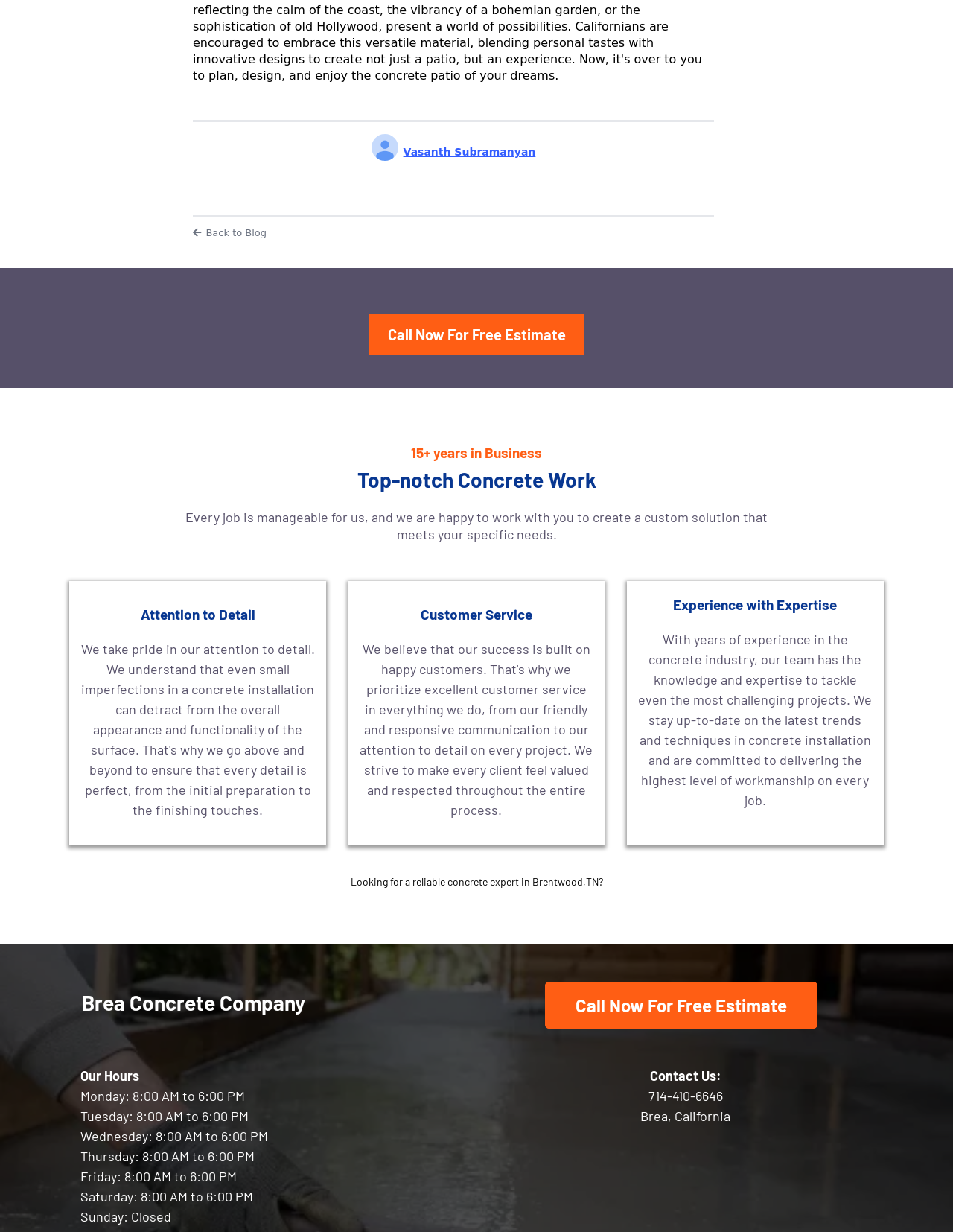Given the element description "Call Now For Free Estimate" in the screenshot, predict the bounding box coordinates of that UI element.

[0.387, 0.255, 0.613, 0.288]